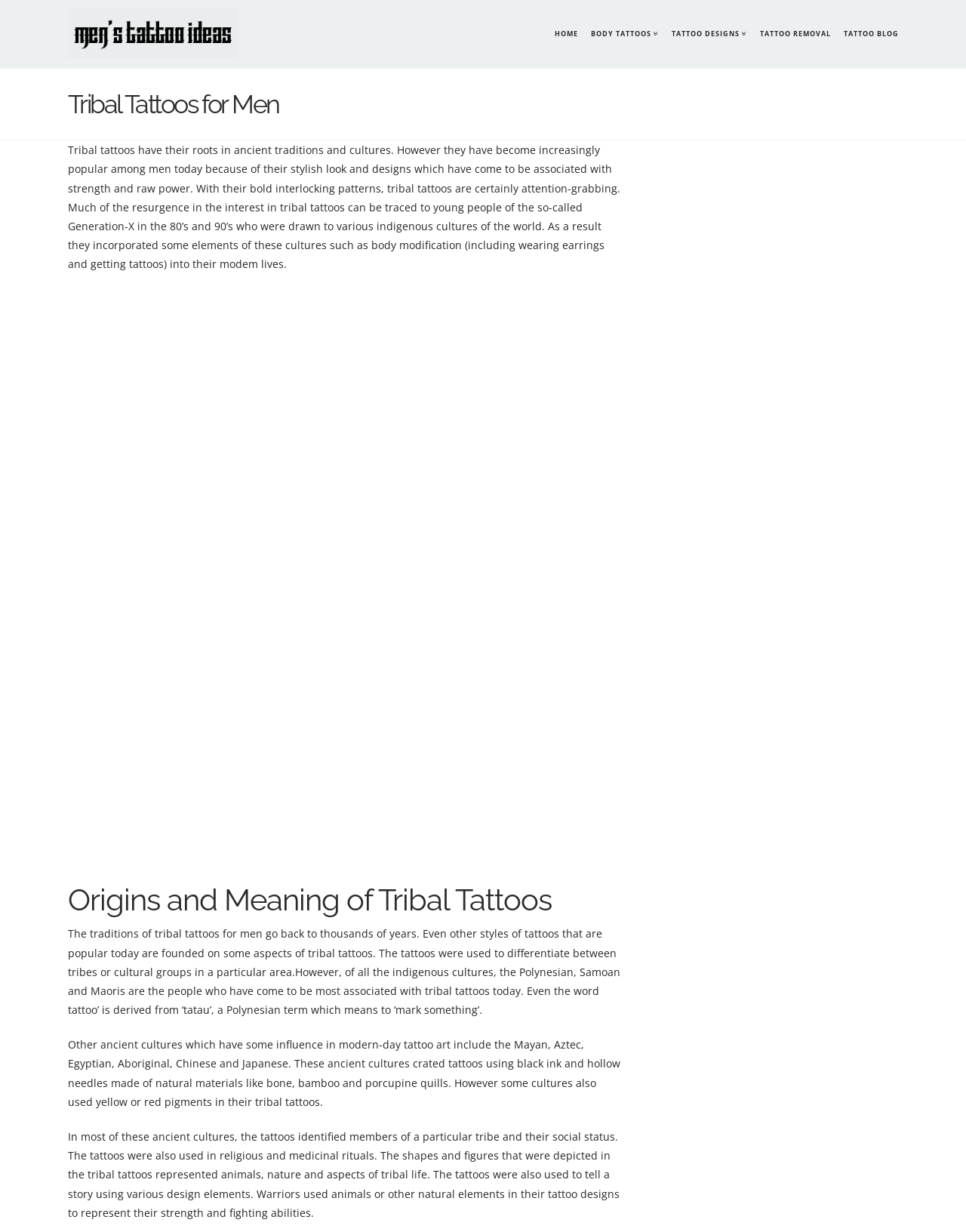Determine the coordinates of the bounding box for the clickable area needed to execute this instruction: "Find out more about cookies".

[0.121, 0.118, 0.198, 0.13]